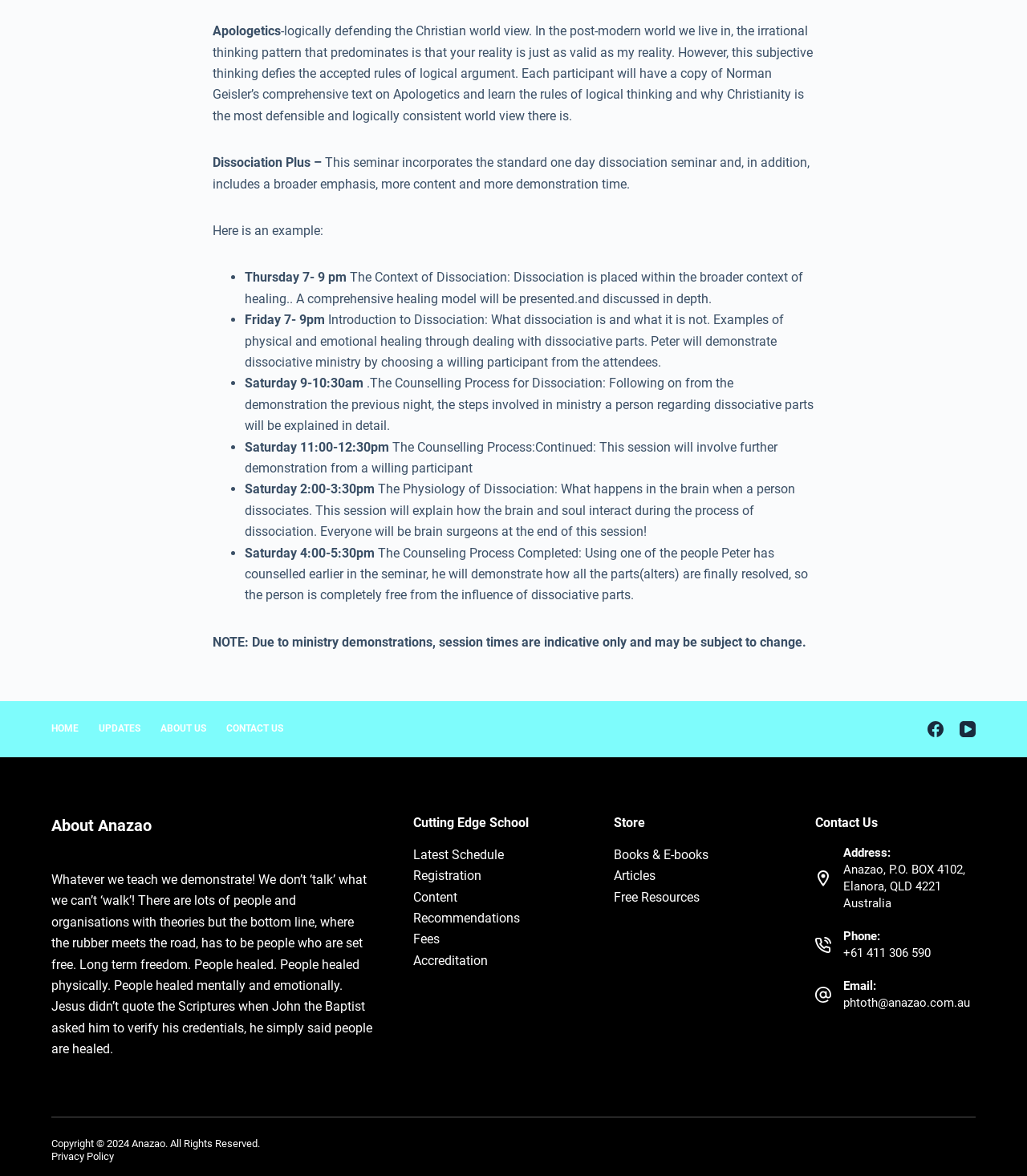What is the location of Anazao mentioned on this webpage?
Based on the image, provide your answer in one word or phrase.

P.O. BOX 4102, Elanora, QLD 4221 Australia